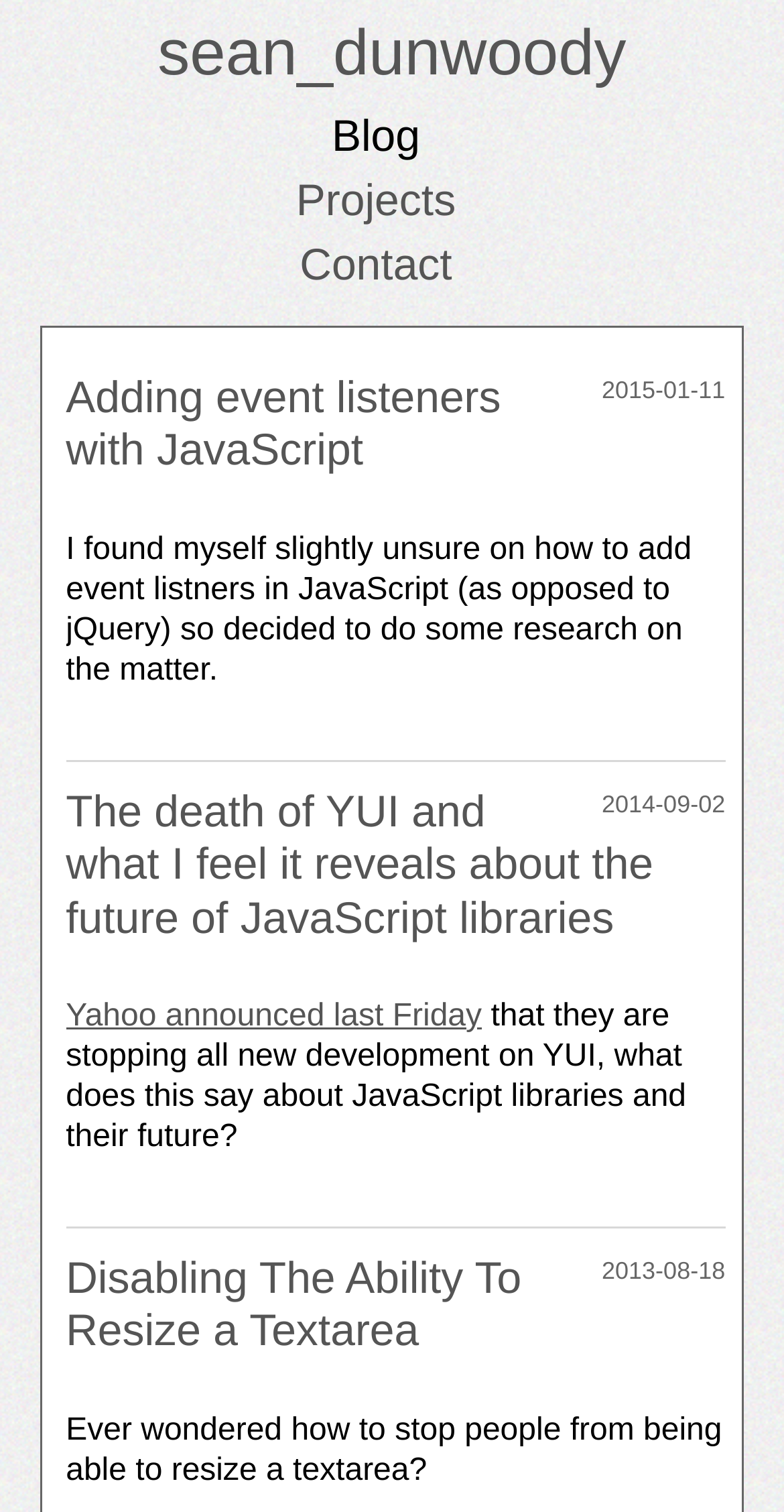Explain the contents of the webpage comprehensively.

The webpage is about Sean Dunwoody, with a prominent heading at the top left corner displaying his name. Below the heading, there are three links aligned horizontally, labeled "Blog", "Projects", and "Contact", which are likely navigation links to other sections of the website.

On the left side of the page, there are several article summaries or blog posts, each with a heading, a link, and a brief description. The headings are "Adding event listeners with JavaScript", "The death of YUI and what I feel it reveals about the future of JavaScript libraries", and "Disabling The Ability To Resize a Textarea". Each heading is accompanied by a link with the same text, and a brief description or summary of the article.

To the right of each heading, there is a date displayed, which appears to be the publication date of the article. The dates are "2015-01-11", "2014-09-02", and "2013-08-18", respectively.

The webpage has a simple and clean layout, with a focus on the content of the articles. There are no images on the page.